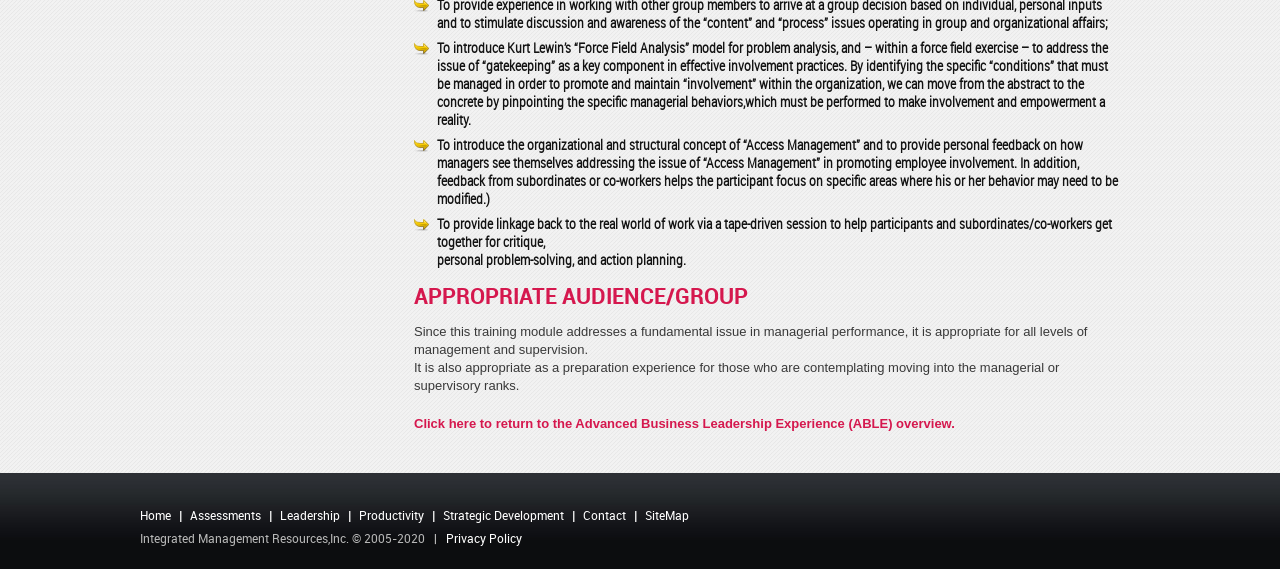Please specify the bounding box coordinates of the region to click in order to perform the following instruction: "Click the 'Privacy Policy' link".

[0.348, 0.937, 0.408, 0.96]